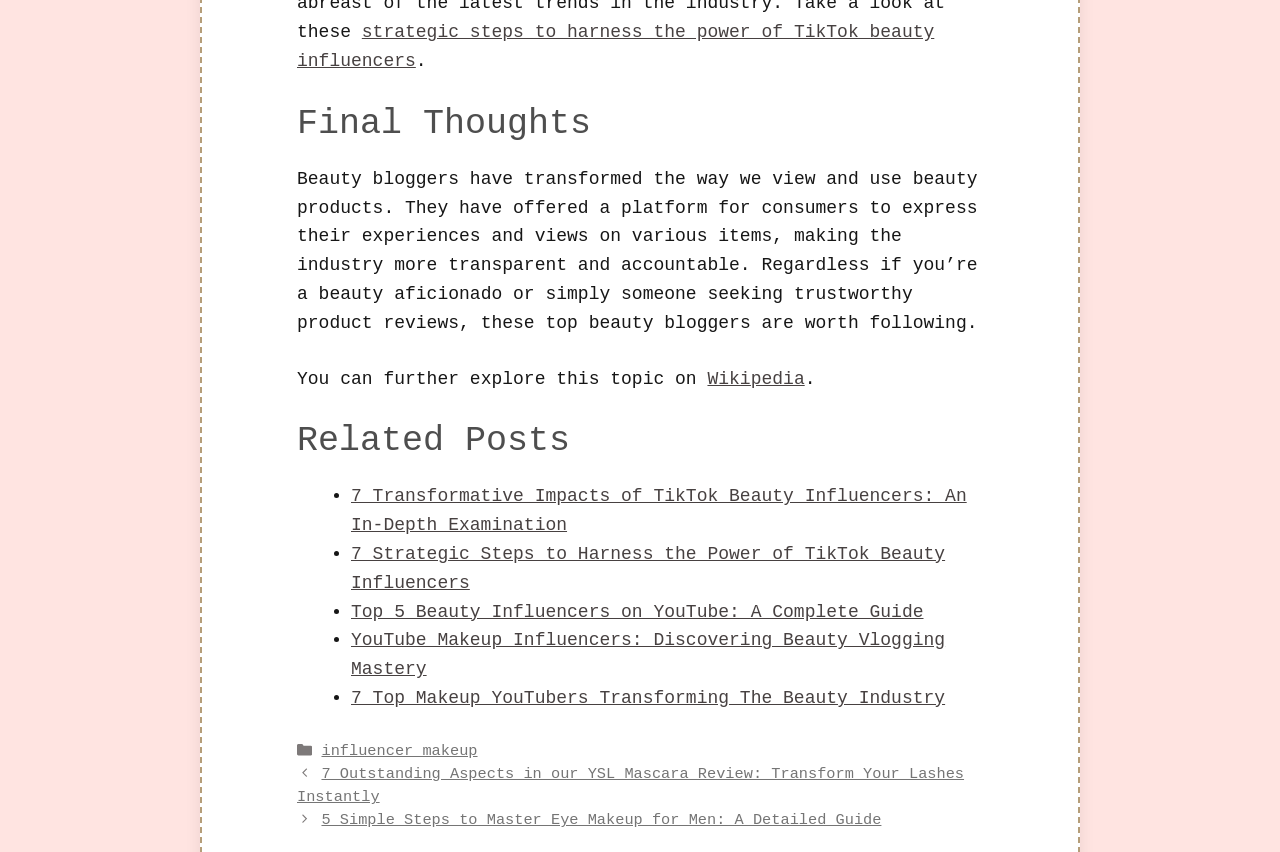What is the topic of the article?
Look at the image and provide a short answer using one word or a phrase.

Beauty influencers